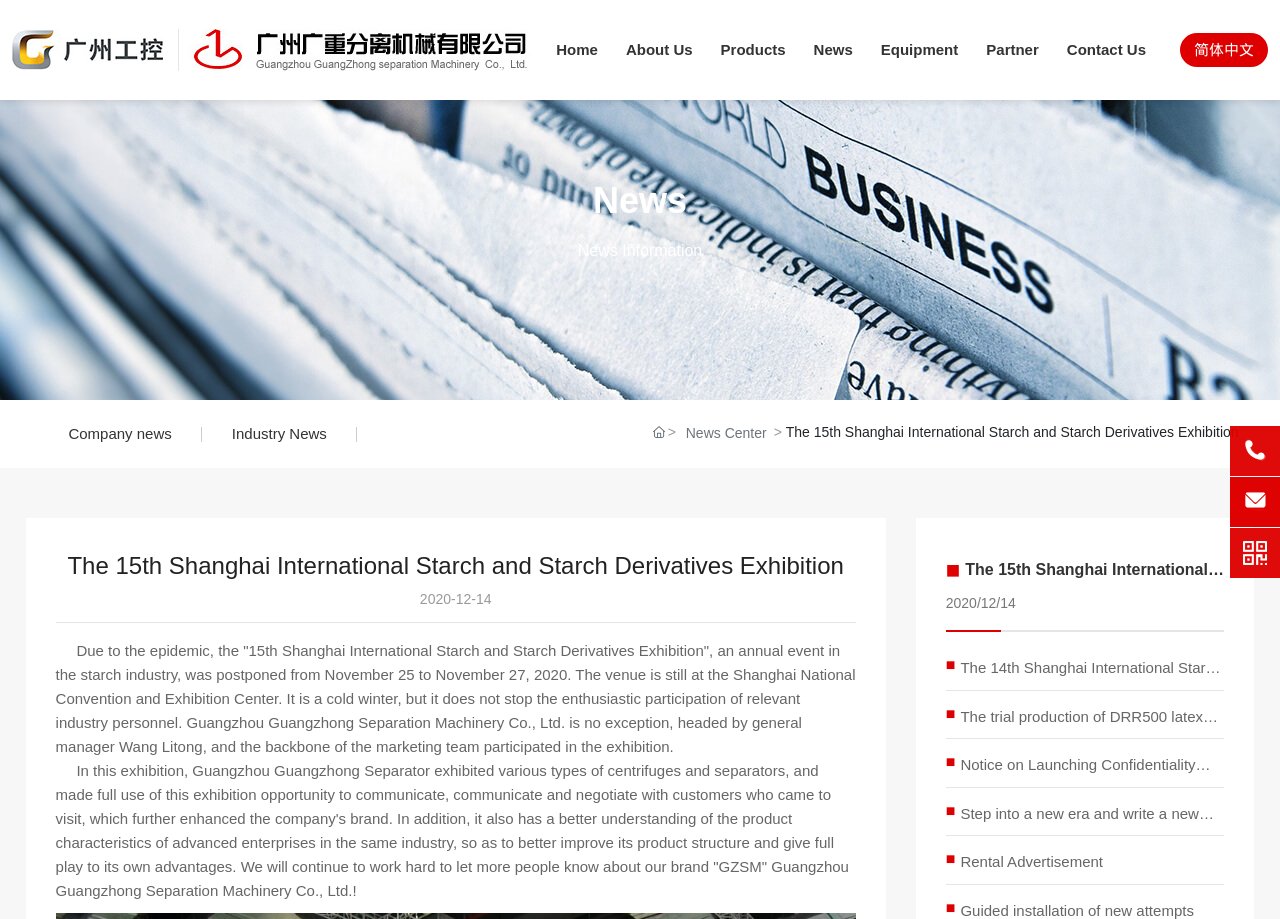Determine the bounding box coordinates for the area you should click to complete the following instruction: "Switch to simplified Chinese".

[0.922, 0.0, 0.991, 0.109]